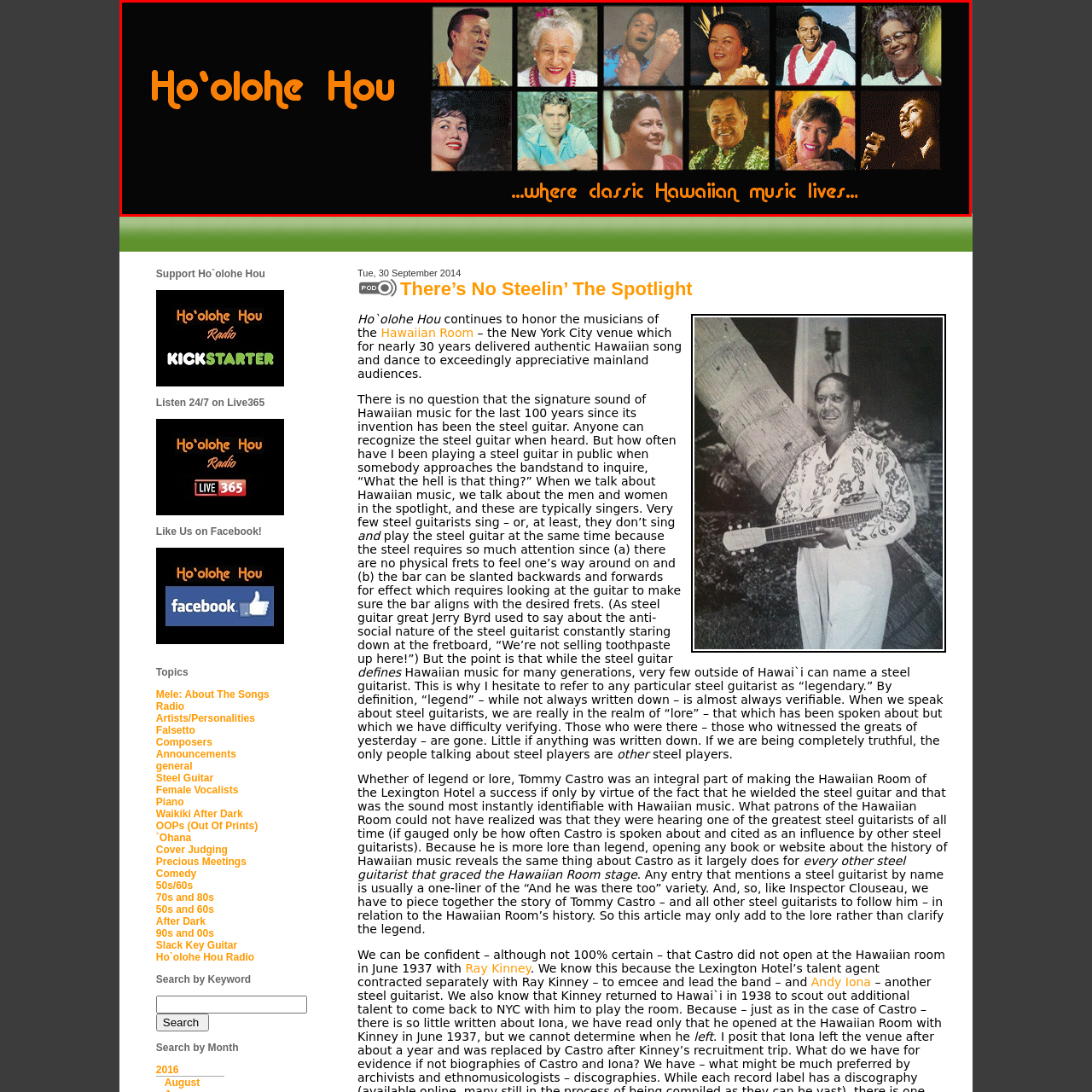Examine the image inside the red bounding box and deliver a thorough answer to the question that follows, drawing information from the image: What is emphasized in the visual tribute?

The visual tribute reflects the deep cultural significance of the artists, emphasizing the phrase 'where classic Hawaiian music lives...' in an inviting green text, which invites listeners to explore the sounds and stories of Hawaiian heritage.